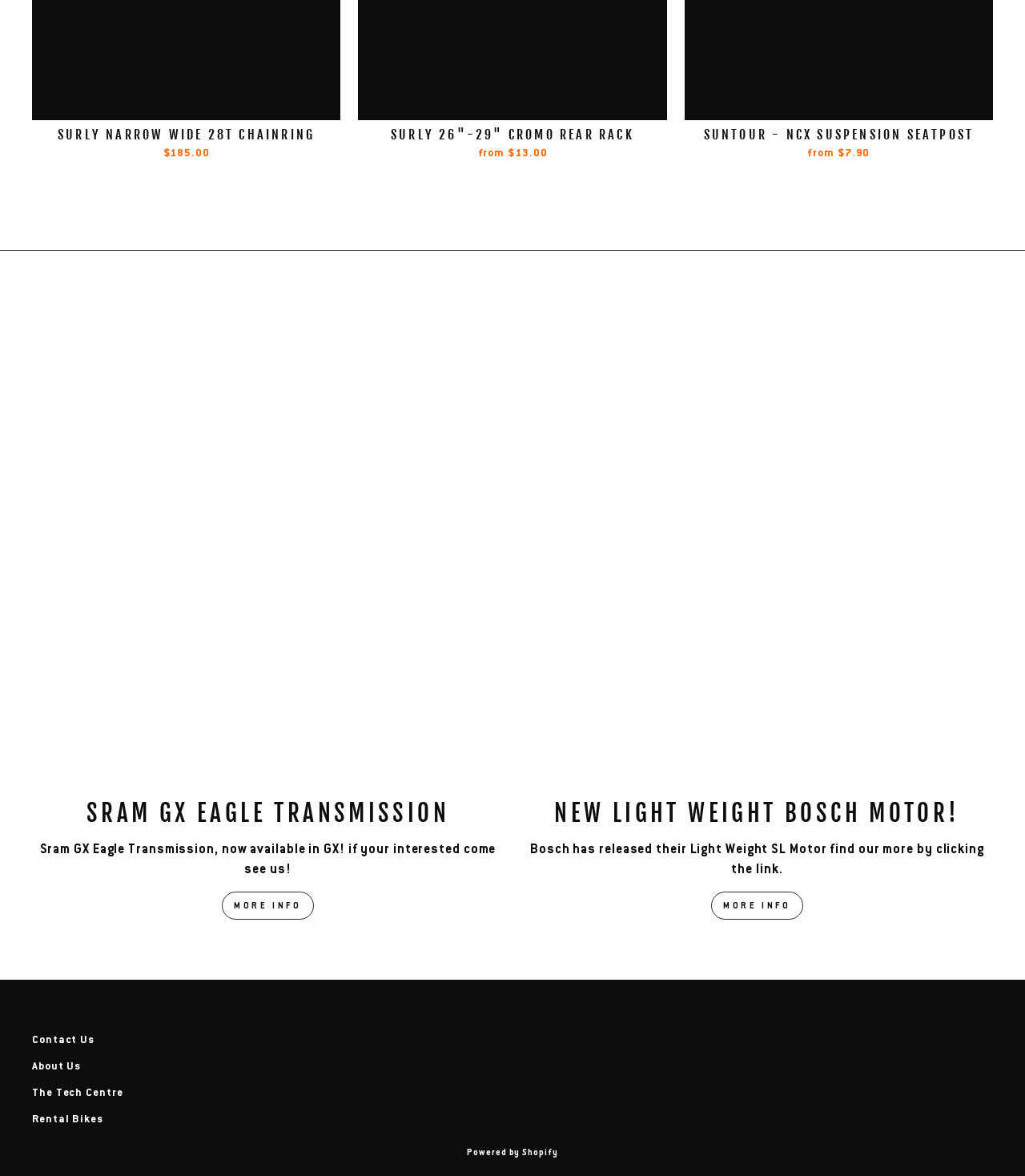Please identify the bounding box coordinates of where to click in order to follow the instruction: "Go to Digital Marketing".

None